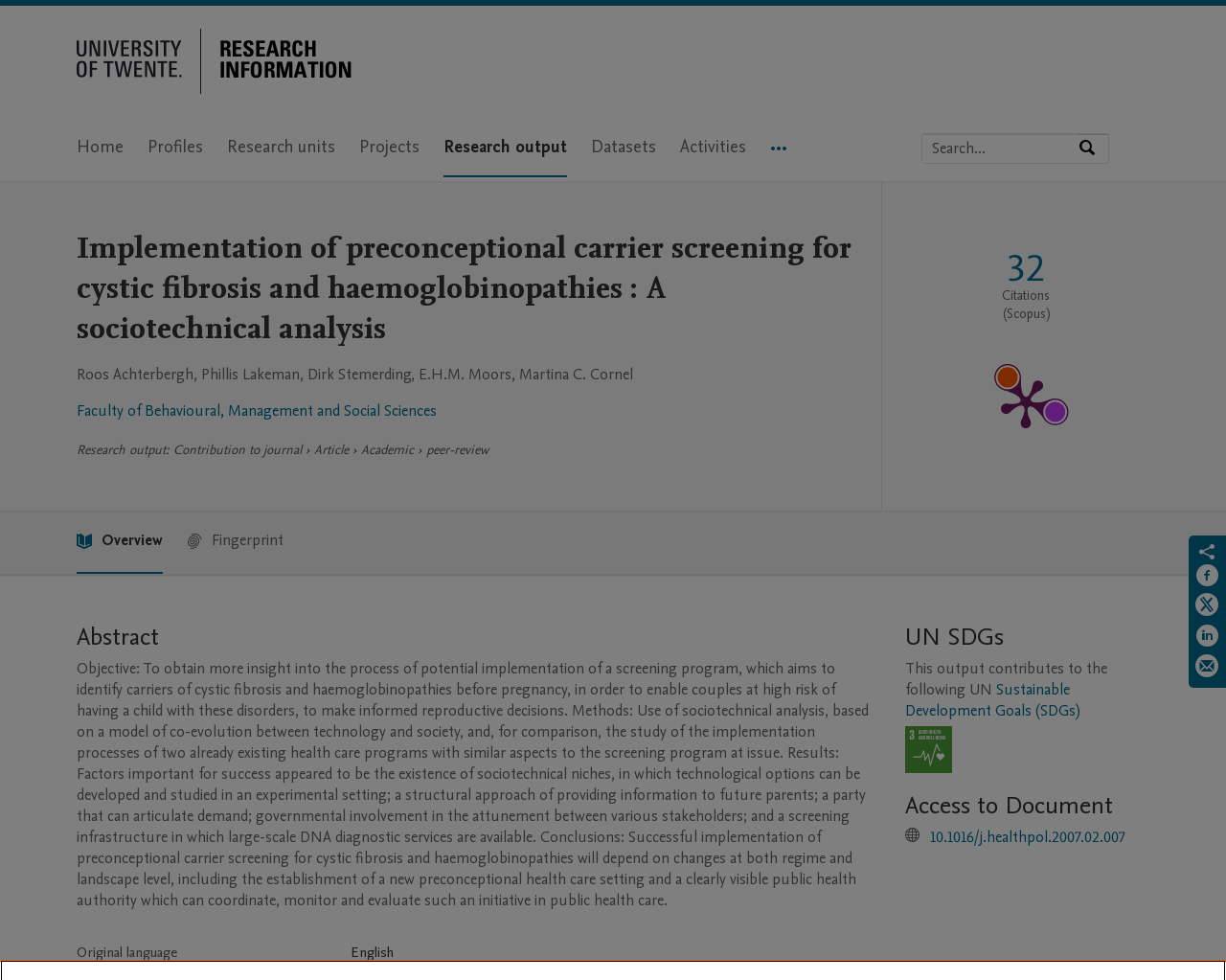Show the bounding box coordinates for the element that needs to be clicked to execute the following instruction: "Share on Facebook". Provide the coordinates in the form of four float numbers between 0 and 1, i.e., [left, top, right, bottom].

[0.975, 0.575, 0.995, 0.605]